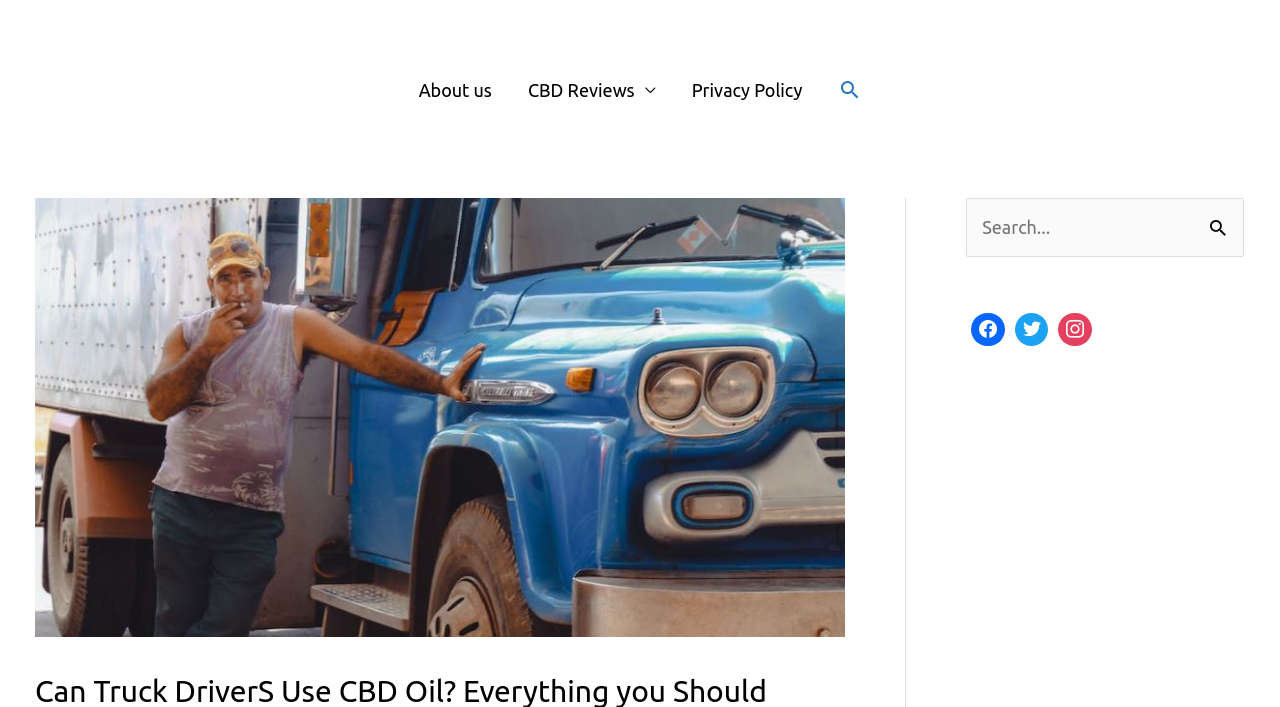Identify the bounding box coordinates of the section that should be clicked to achieve the task described: "Click on About us".

[0.313, 0.076, 0.398, 0.178]